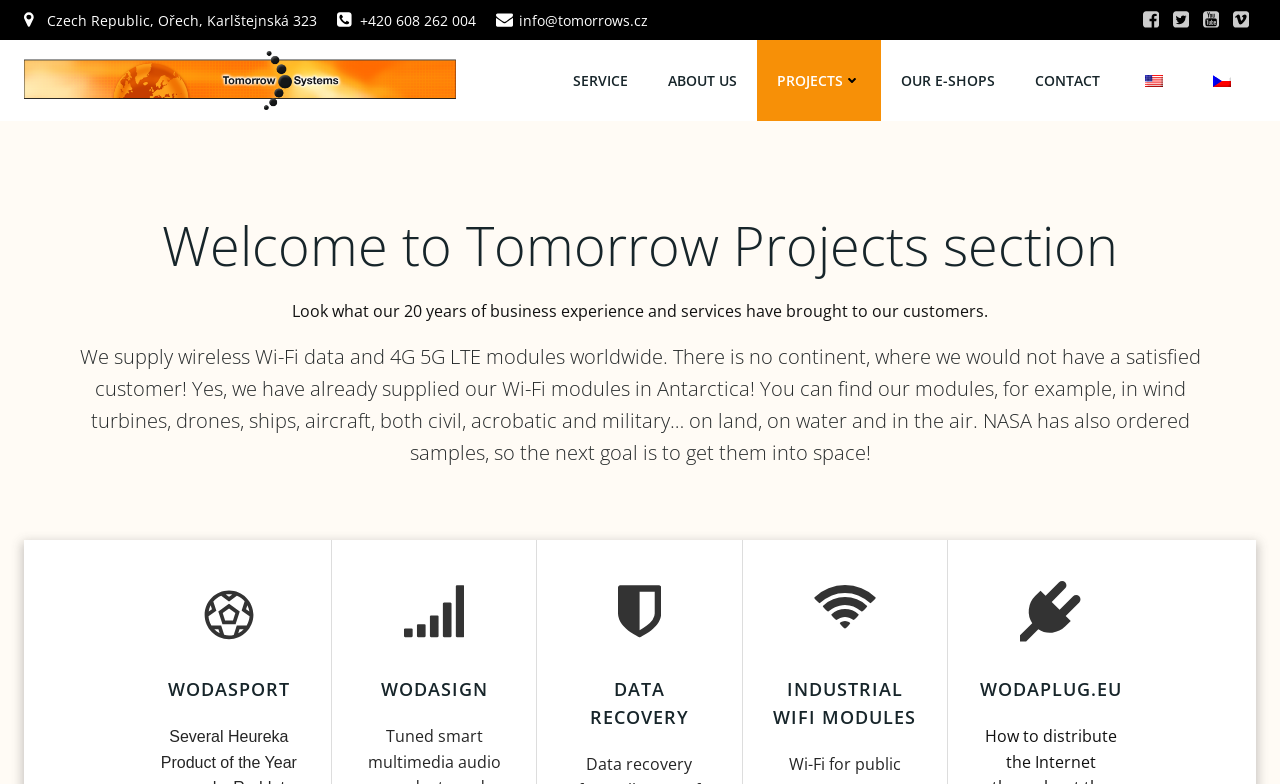Please identify the bounding box coordinates of the element that needs to be clicked to perform the following instruction: "Click the en_US language link".

[0.891, 0.089, 0.912, 0.116]